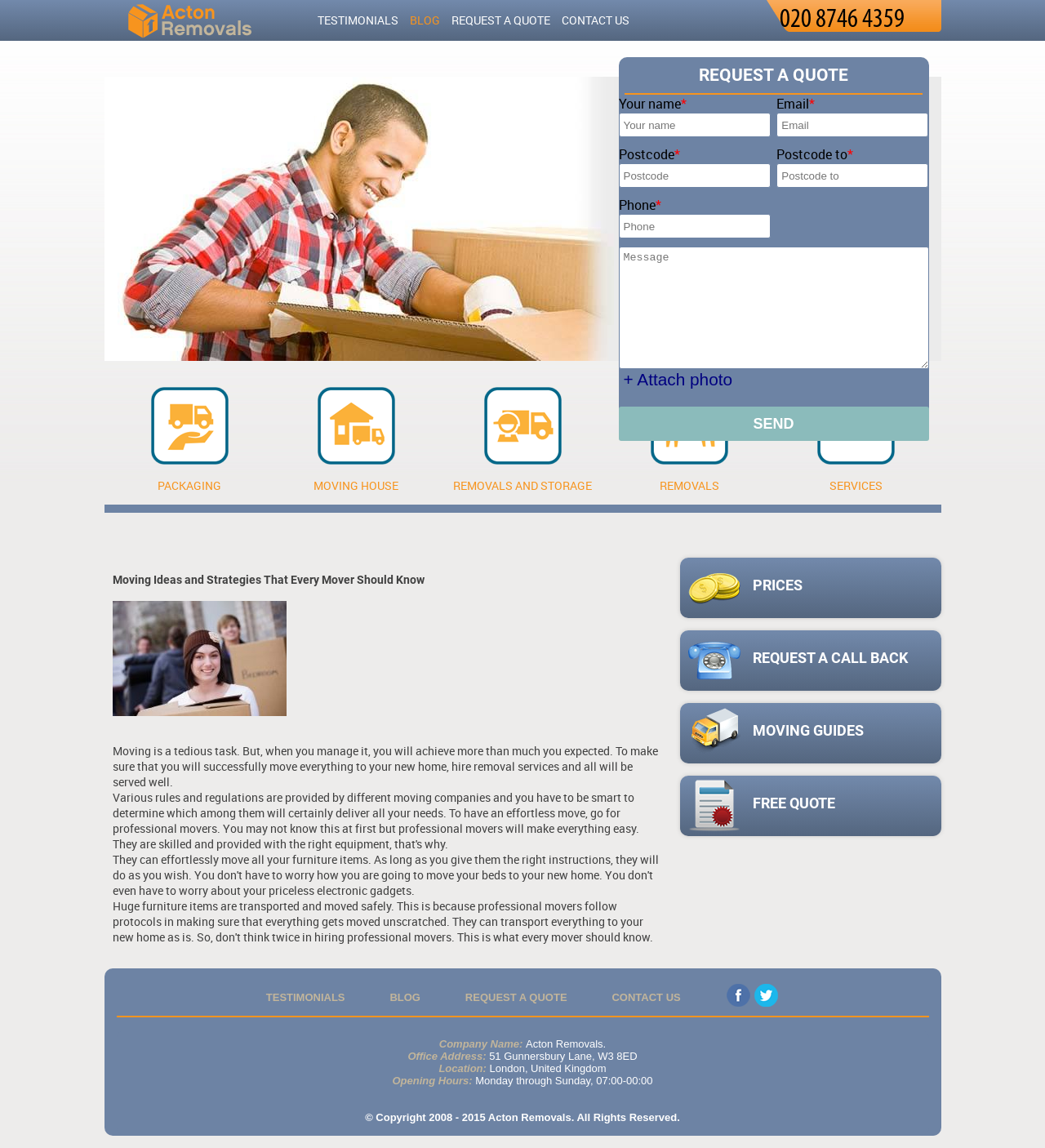Explain the webpage's design and content in an elaborate manner.

This webpage is about moving services, specifically Acton Removals. At the top, there is a navigation menu with links to "TESTIMONIALS", "BLOG", "REQUEST A QUOTE", "CONTACT US", and "Call Now!" with a corresponding image. Below the navigation menu, there is a large image spanning across the page.

On the left side, there is a form to request a quote, with fields for name, email, postcode, phone number, and message. There are also two buttons, "+ Attach photo" and "SEND".

On the right side, there are several links to different services, including "Packaging", "Moving House", "Removals and Storage", "Removals", and "Services", each with a corresponding image. Below these links, there are additional links to "PRICES", "REQUEST A CALL BACK", "MOVING GUIDES", and "FREE QUOTE".

In the middle of the page, there is a heading "Moving Ideas and Strategies That Every Mover Should Know" followed by a paragraph of text that discusses the importance of hiring removal services for a successful move.

At the bottom of the page, there are links to "TESTIMONIALS", "BLOG", "REQUEST A QUOTE", and "CONTACT US" again, as well as social media links to Facebook and Twitter. There is also a section with company information, including the company name, office address, location, and opening hours. Finally, there is a copyright notice at the very bottom of the page.